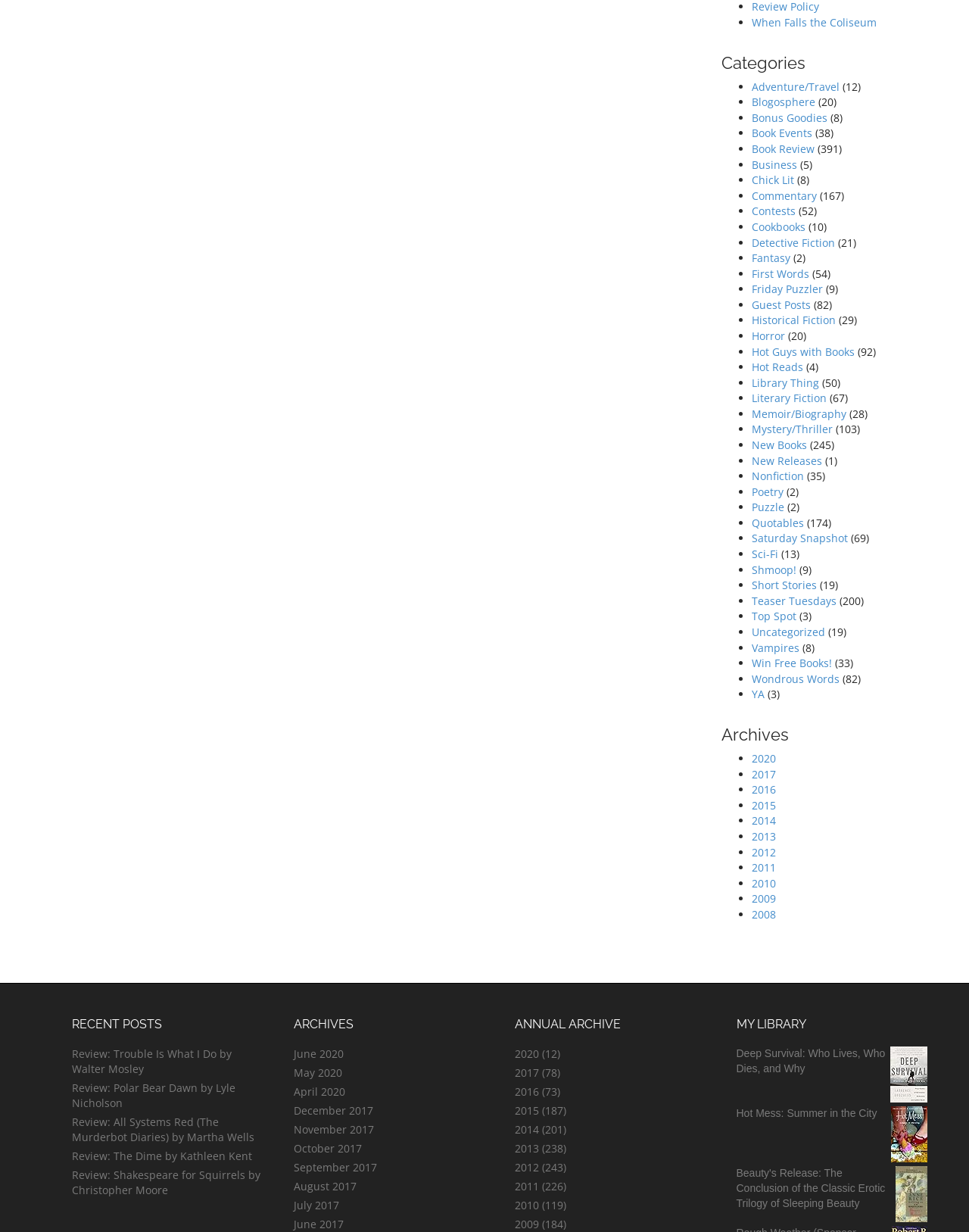Please find the bounding box coordinates of the element that must be clicked to perform the given instruction: "Click on the 'Mystery/Thriller' link". The coordinates should be four float numbers from 0 to 1, i.e., [left, top, right, bottom].

[0.775, 0.343, 0.859, 0.354]